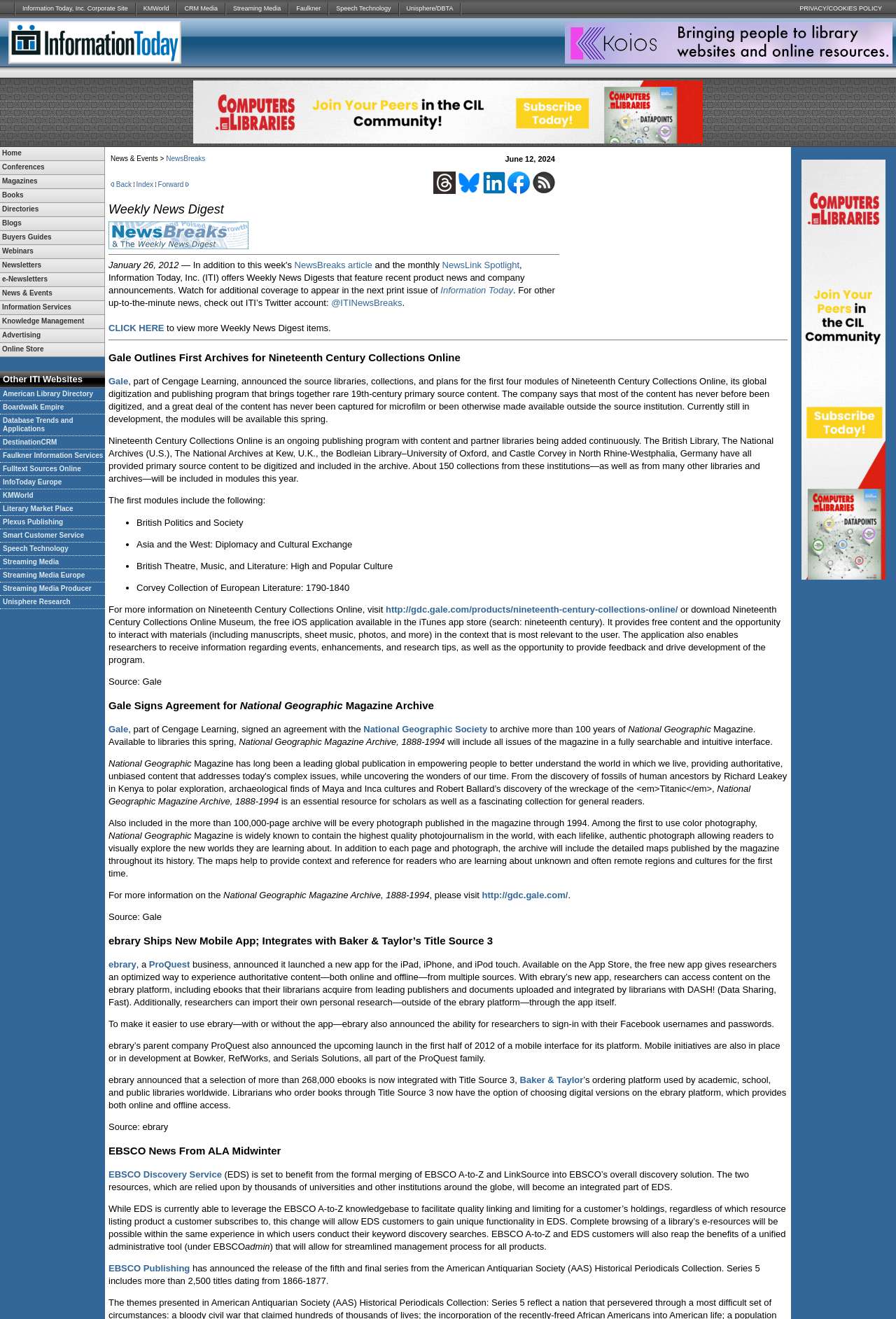Determine the bounding box coordinates of the clickable element to complete this instruction: "Click Home". Provide the coordinates in the format of four float numbers between 0 and 1, [left, top, right, bottom].

[0.0, 0.111, 0.116, 0.122]